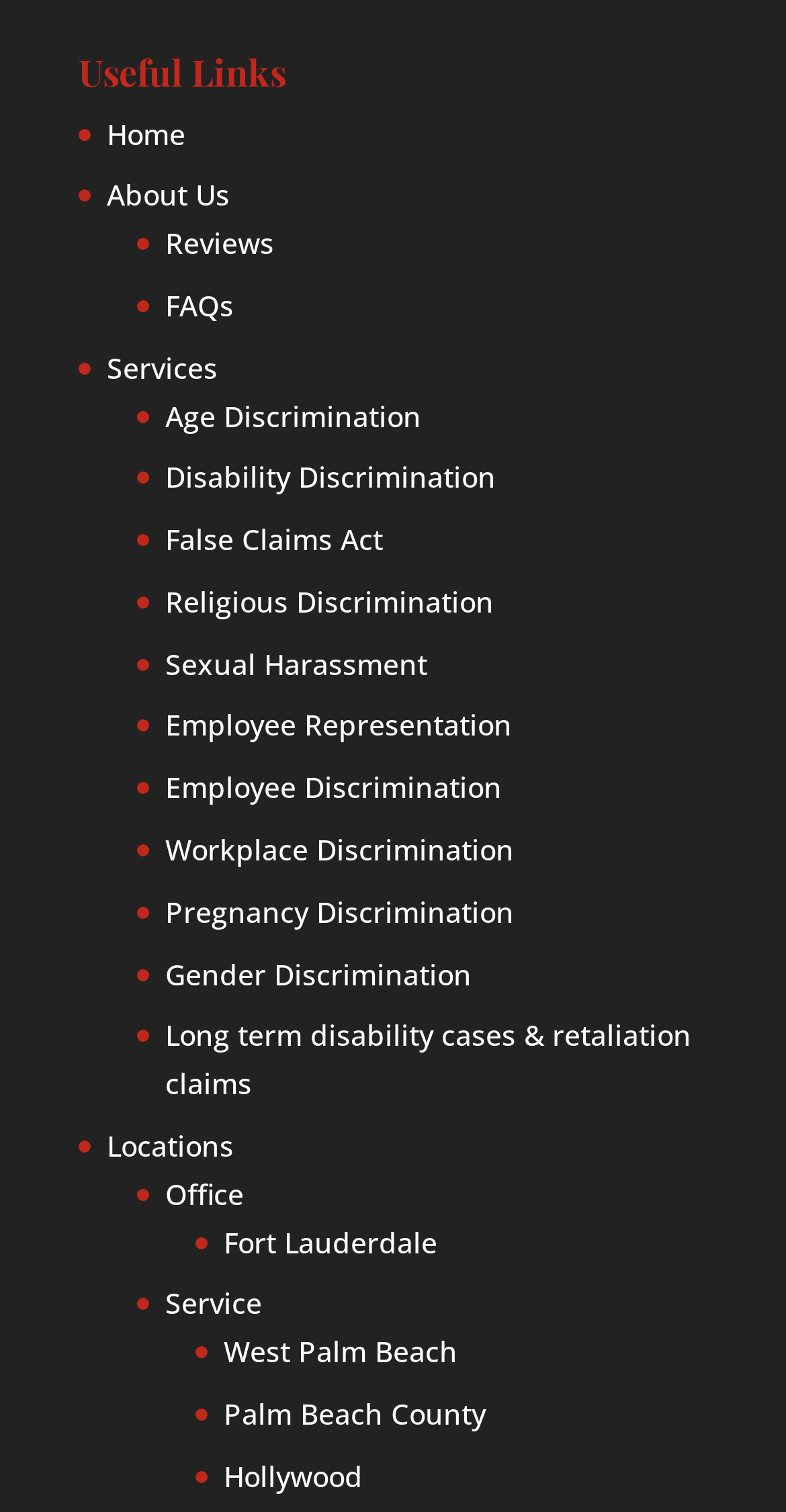Identify the bounding box coordinates of the clickable section necessary to follow the following instruction: "Visit the page about technical analysis of stock trends". The coordinates should be presented as four float numbers from 0 to 1, i.e., [left, top, right, bottom].

None